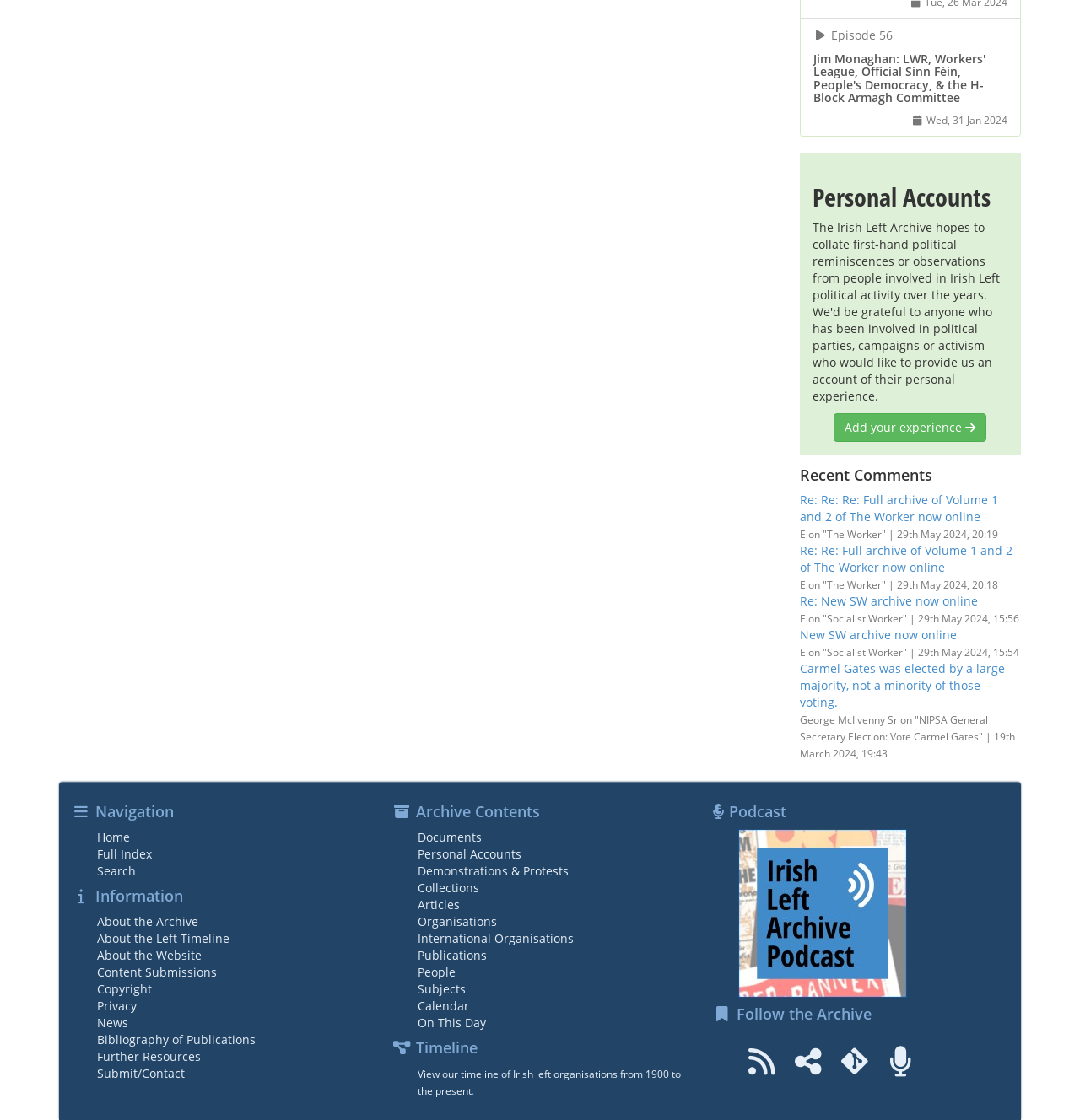Can you specify the bounding box coordinates of the area that needs to be clicked to fulfill the following instruction: "Add your experience"?

[0.772, 0.369, 0.913, 0.394]